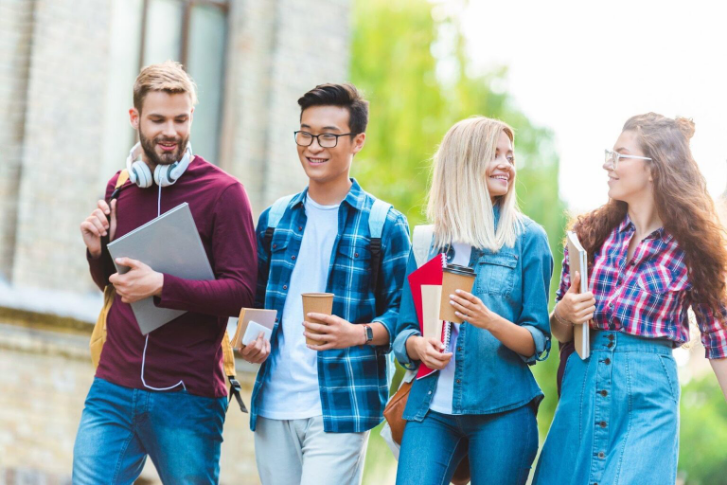What is the atmosphere of the scene?
Based on the screenshot, respond with a single word or phrase.

Warm and sunny